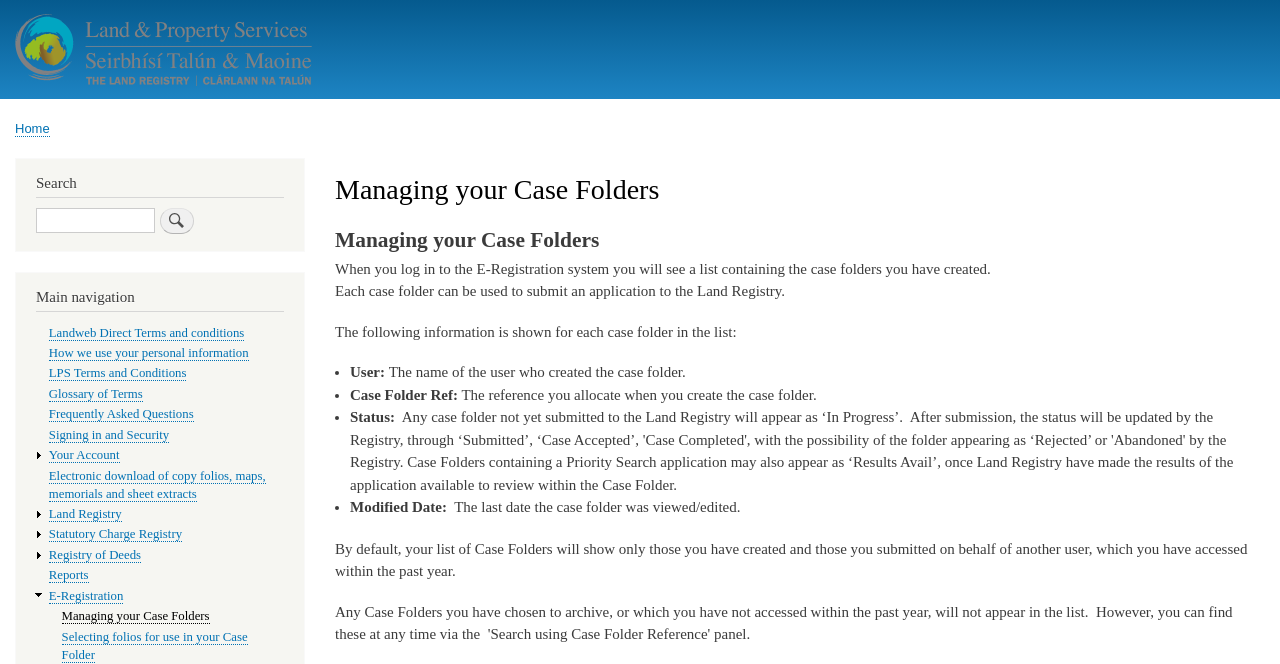What information is shown for each case folder?
Analyze the image and provide a thorough answer to the question.

According to the webpage, for each case folder in the list, the following information is shown: the name of the user who created the case folder, the reference allocated when creating the case folder, the status of the case folder, and the last date the case folder was viewed or edited.